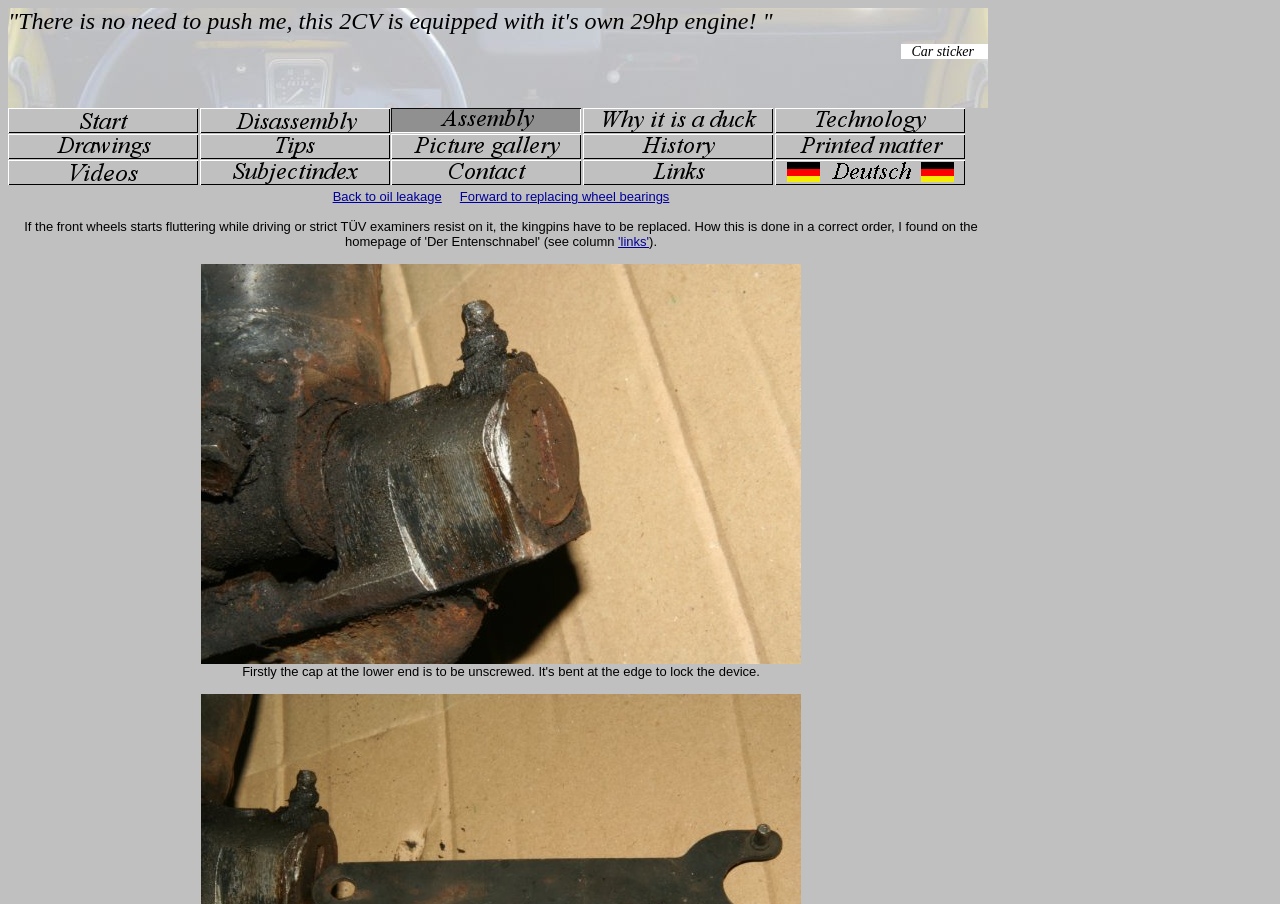How many images are there on the webpage?
Answer with a single word or phrase by referring to the visual content.

18